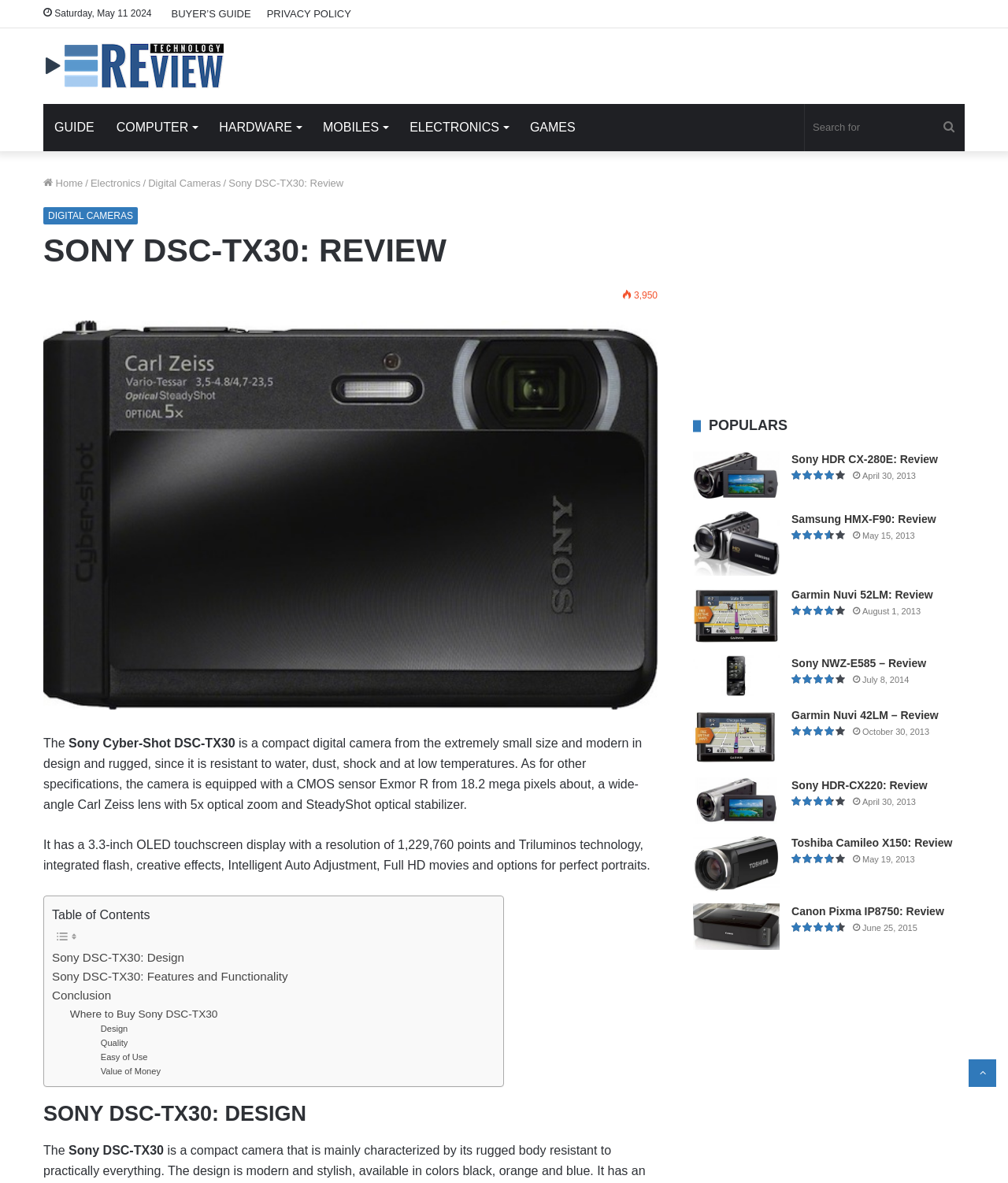What is the resolution of the camera's OLED touchscreen display?
Could you please answer the question thoroughly and with as much detail as possible?

The resolution of the camera's OLED touchscreen display can be found in the text '...a 3.3-inch OLED touchscreen display with a resolution of 1,229,760 points and Triluminos technology...' which provides information about the camera's display.